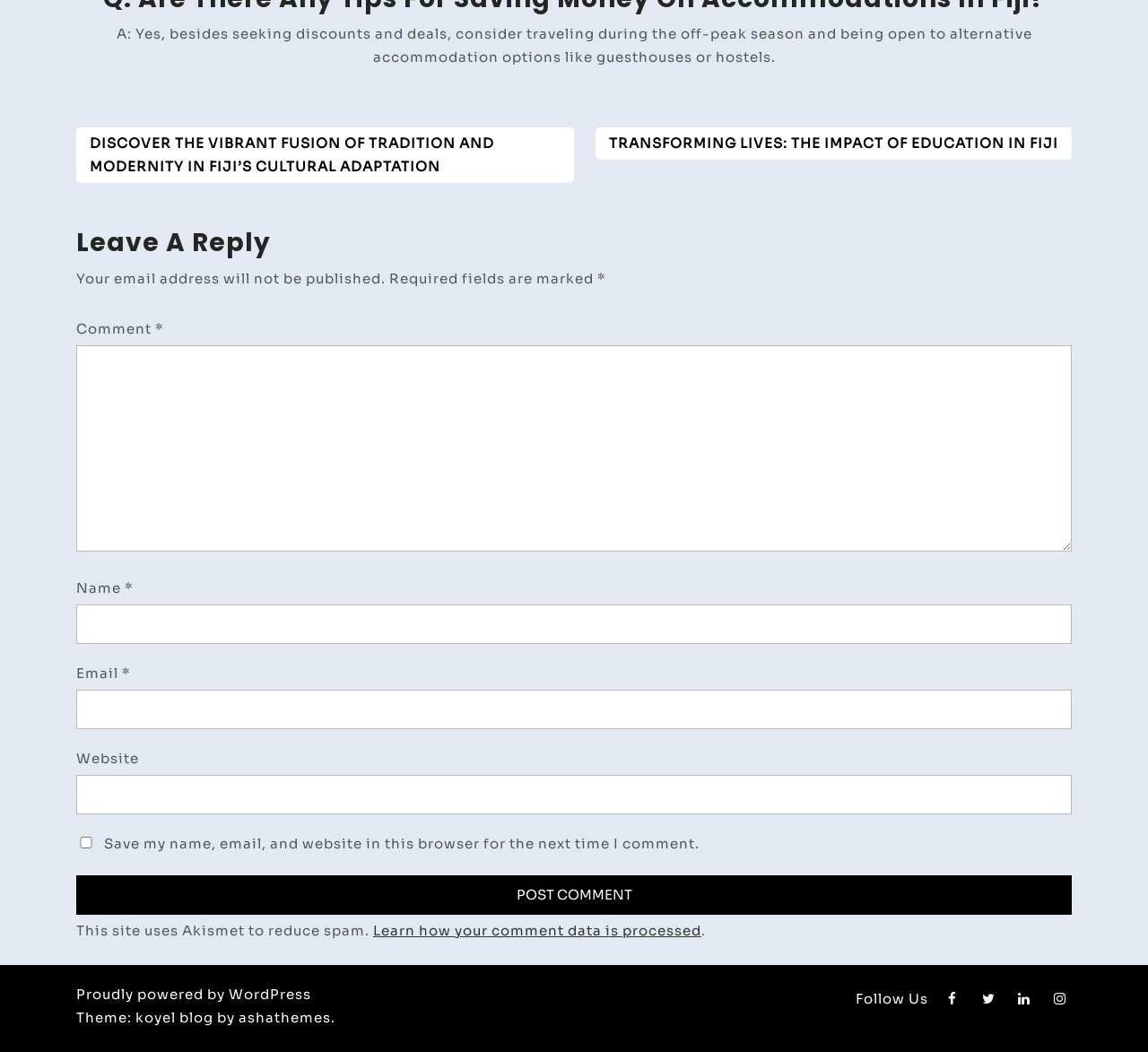What is the purpose of Akismet on this site?
Your answer should be a single word or phrase derived from the screenshot.

To reduce spam